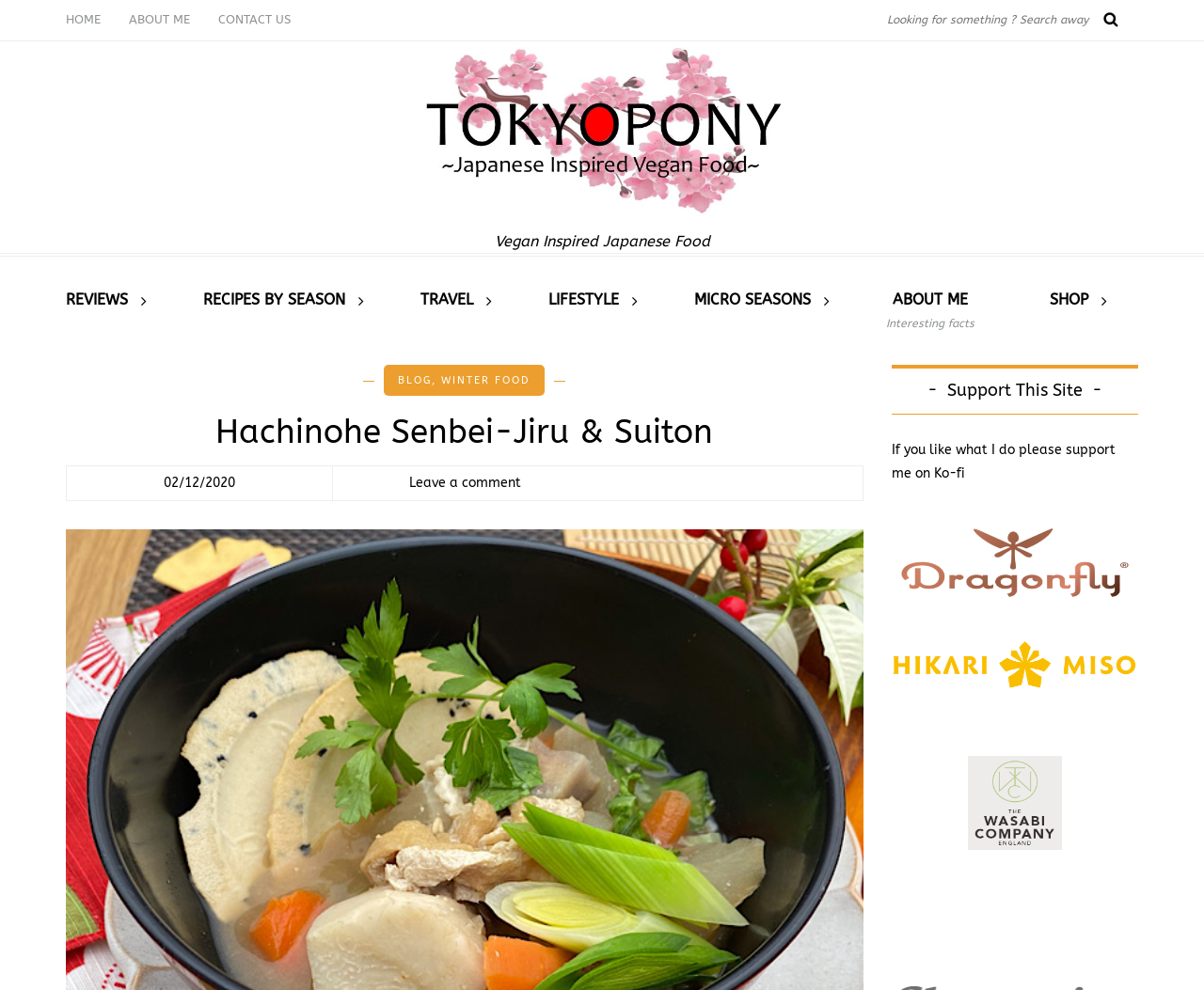Please determine the bounding box coordinates of the element's region to click for the following instruction: "Click on the 'Home' link".

None